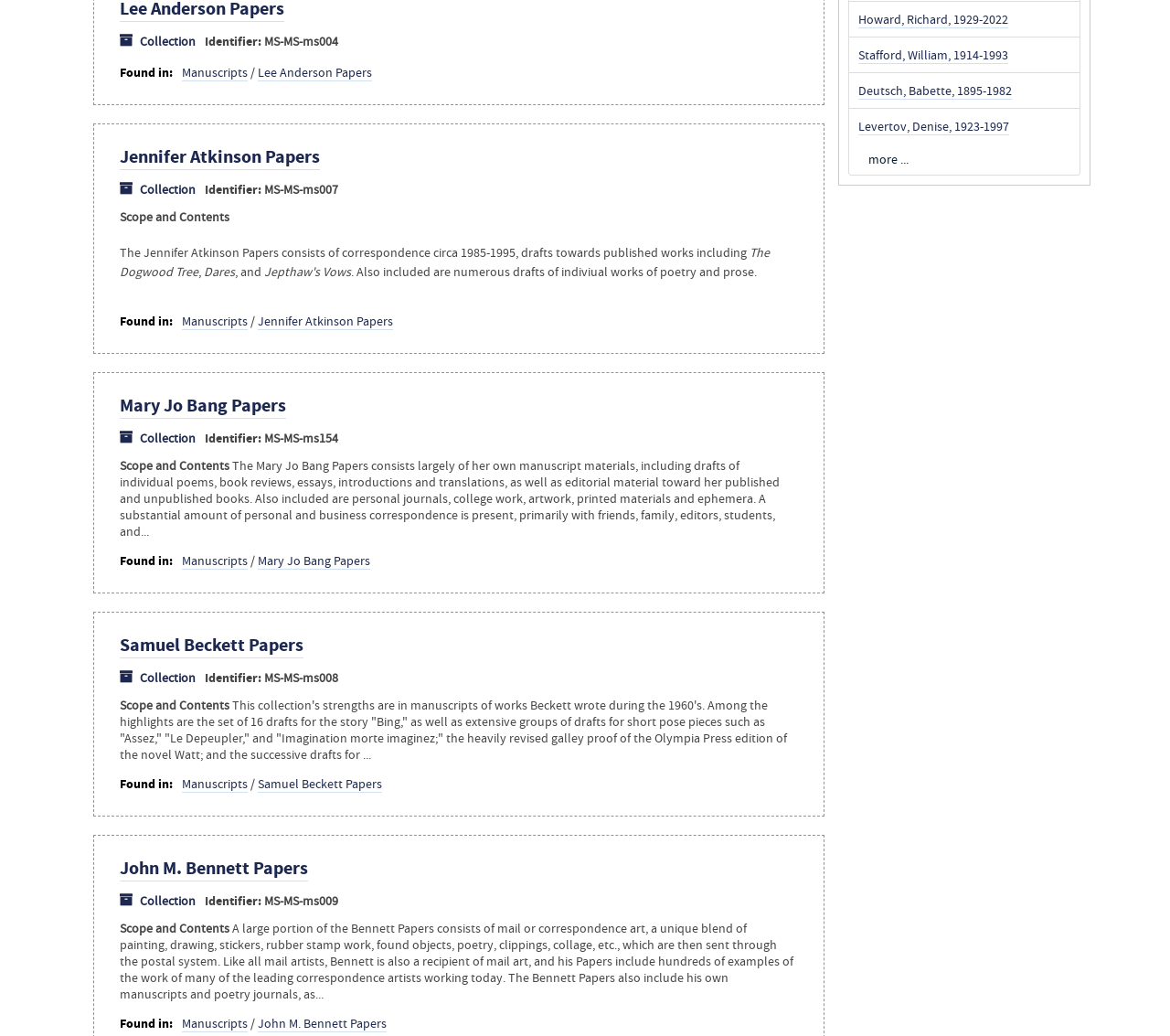Given the element description, predict the bounding box coordinates in the format (top-left x, top-left y, bottom-right x, bottom-right y), using floating point numbers between 0 and 1: John M. Bennett Papers

[0.102, 0.826, 0.263, 0.85]